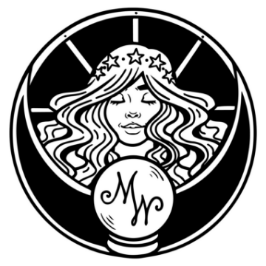What is the figure's hair adorned with?
Could you give a comprehensive explanation in response to this question?

The figure's hair is adorned with stars, which is a celestial-inspired design element, indicating that the logo is related to mystical or spiritual themes, and possibly even astrology or astronomy.